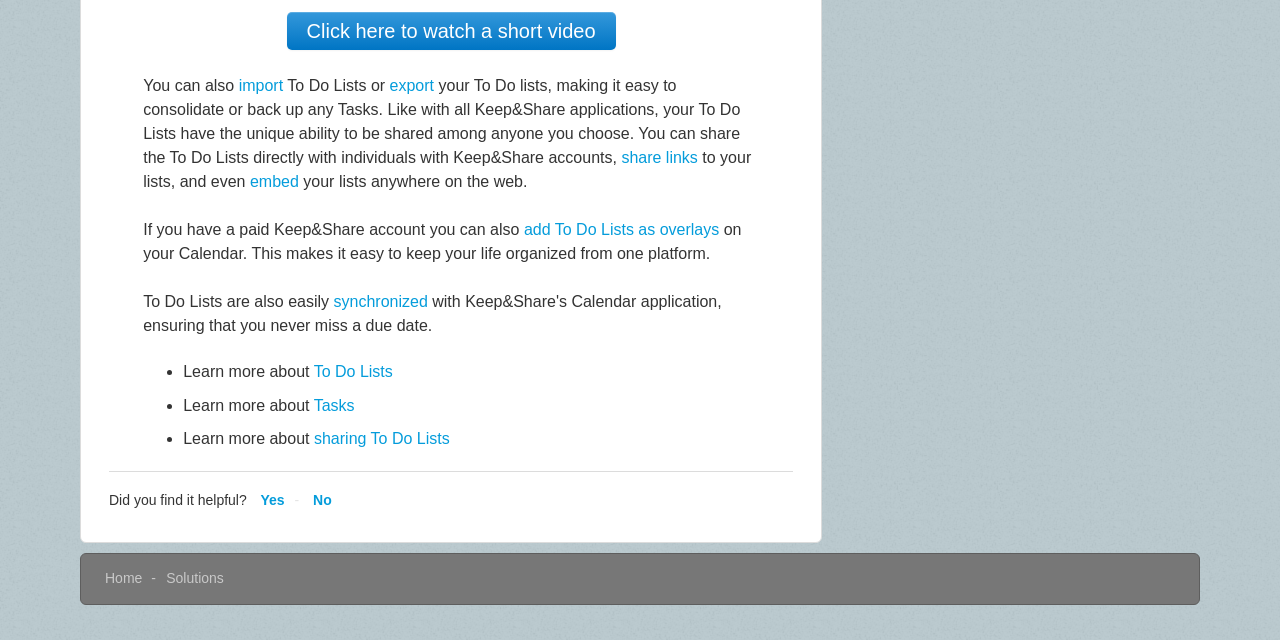Please predict the bounding box coordinates (top-left x, top-left y, bottom-right x, bottom-right y) for the UI element in the screenshot that fits the description: import

[0.186, 0.12, 0.221, 0.147]